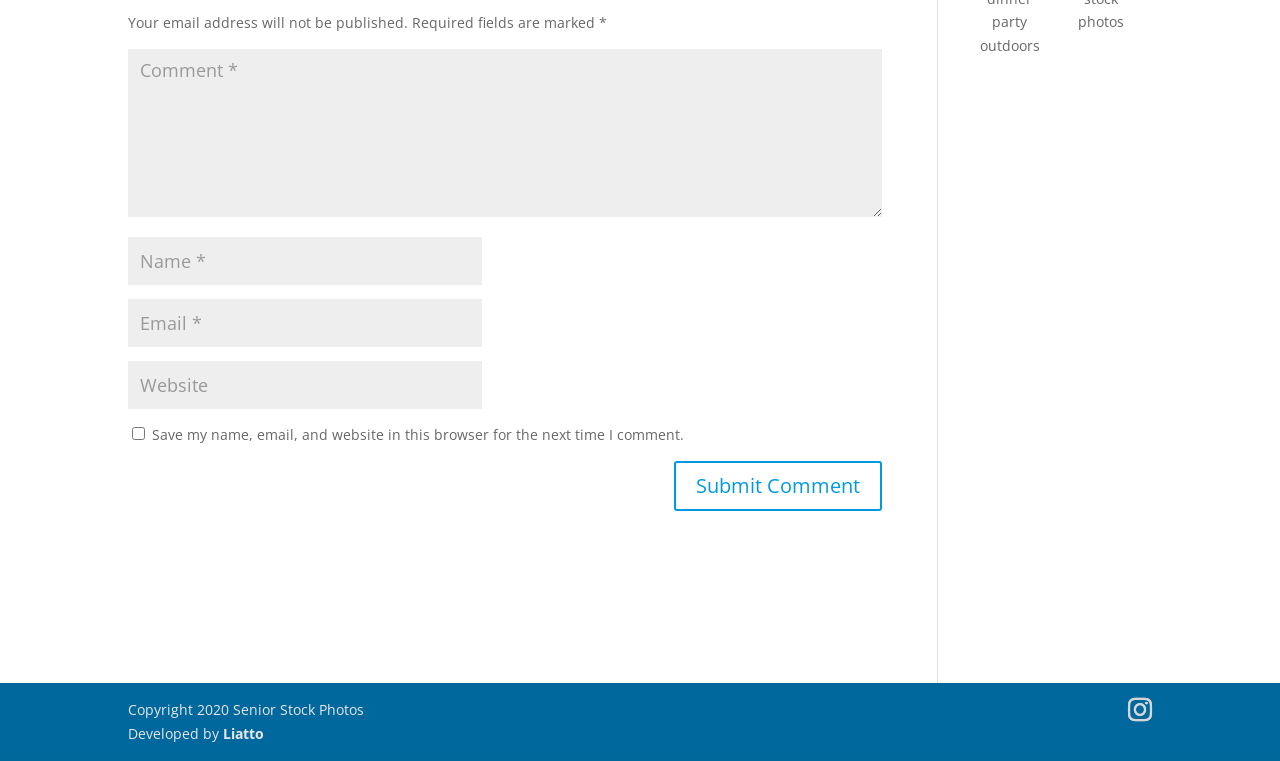Using the element description: "Instagram", determine the bounding box coordinates for the specified UI element. The coordinates should be four float numbers between 0 and 1, [left, top, right, bottom].

[0.881, 0.917, 0.9, 0.95]